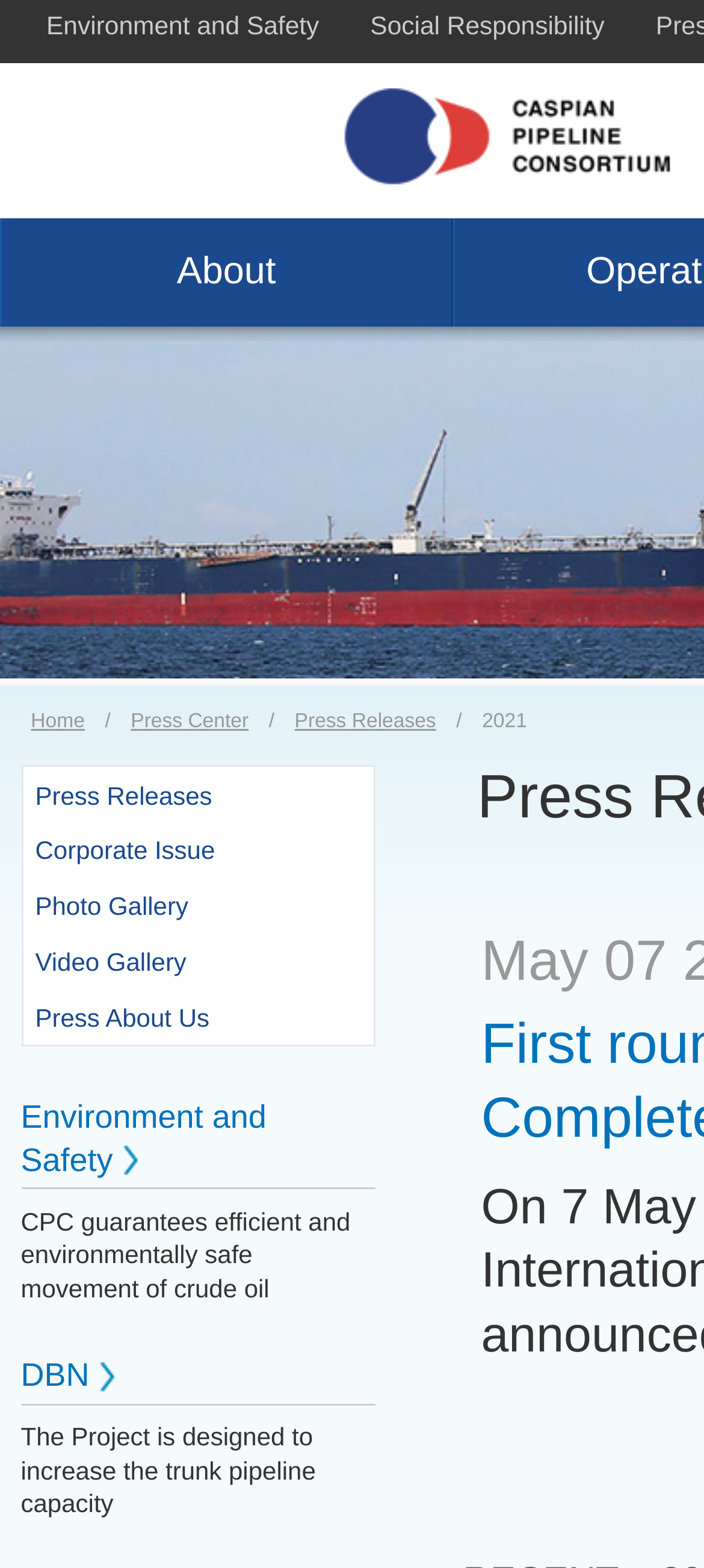What is the purpose of the DBN project?
Look at the image and construct a detailed response to the question.

The static text near the 'DBN' link mentions that 'The Project is designed to increase the trunk pipeline capacity', which suggests that the purpose of the DBN project is to increase the trunk pipeline capacity.